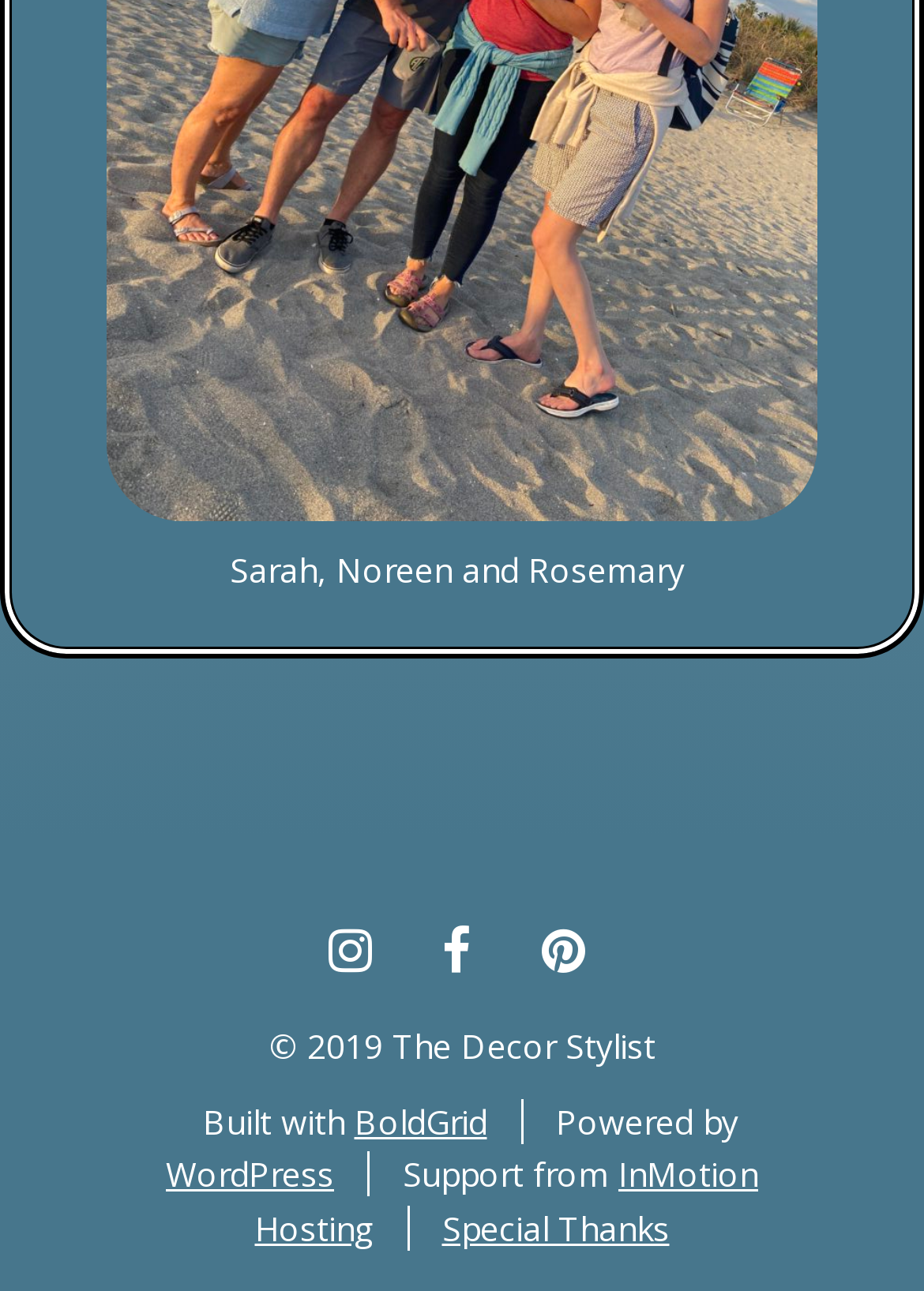Use a single word or phrase to answer the following:
What is the hosting service used?

InMotion Hosting